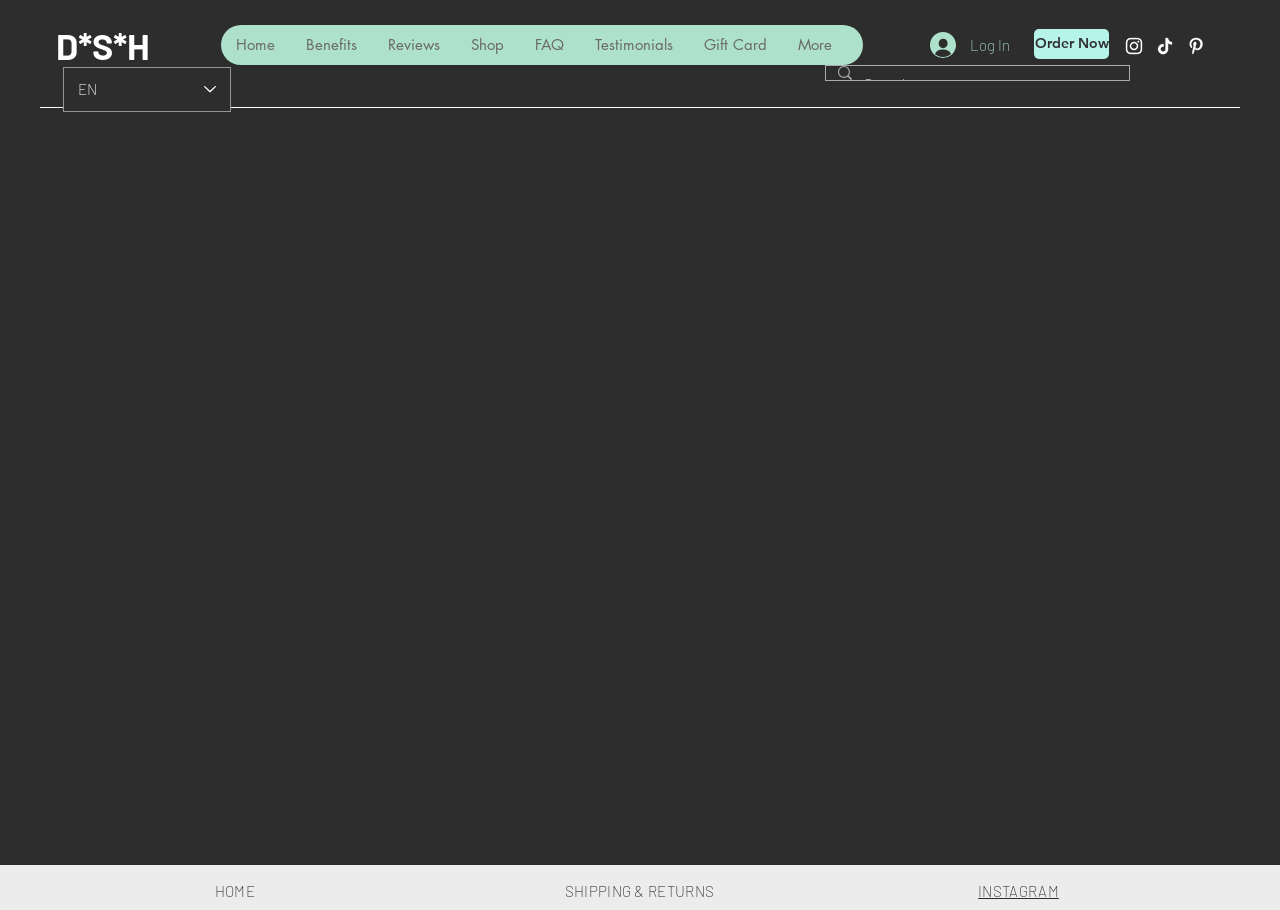Determine the bounding box for the HTML element described here: "Order Now". The coordinates should be given as [left, top, right, bottom] with each number being a float between 0 and 1.

[0.808, 0.032, 0.866, 0.065]